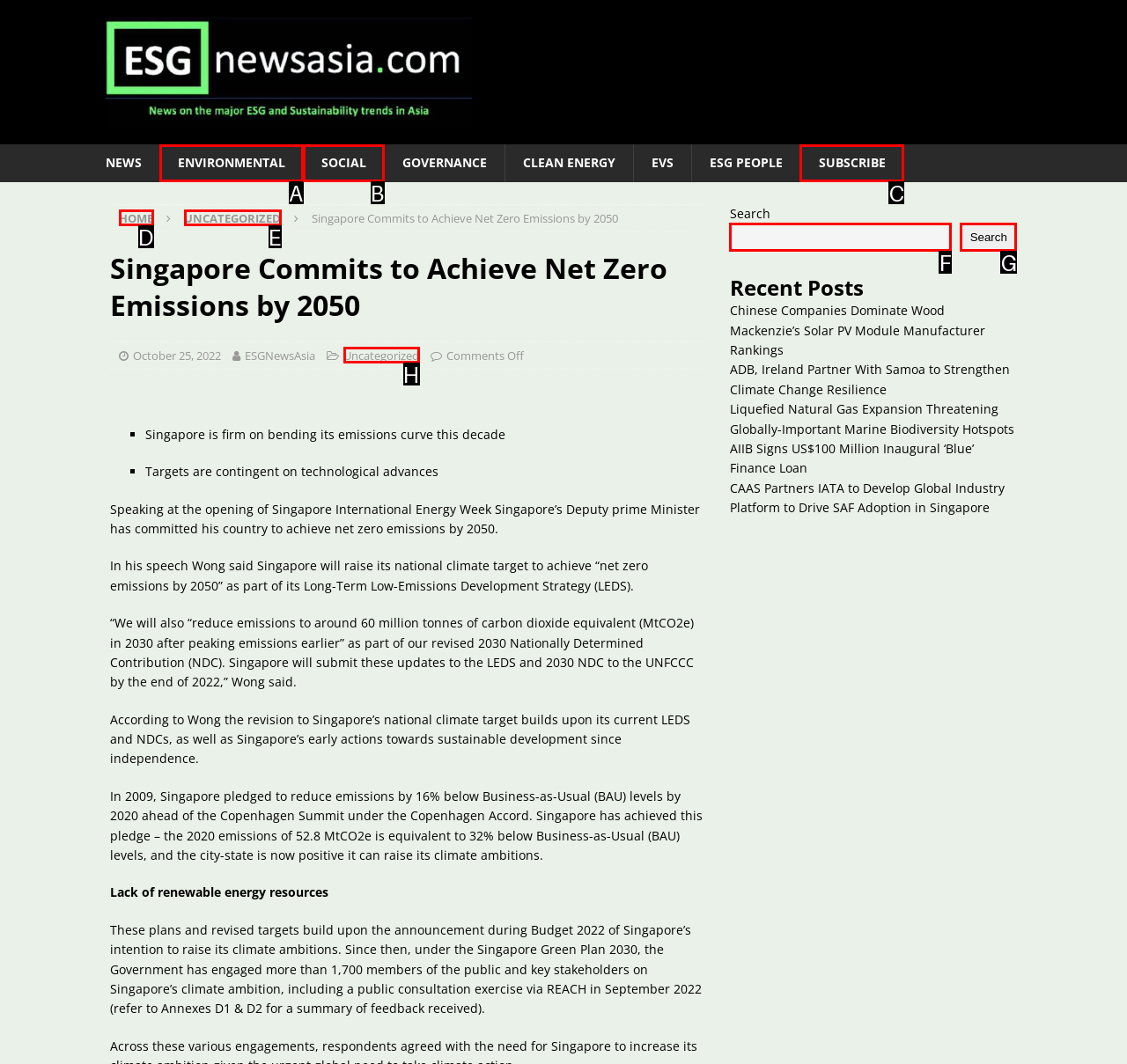Select the correct option from the given choices to perform this task: Subscribe to the newsletter. Provide the letter of that option.

C